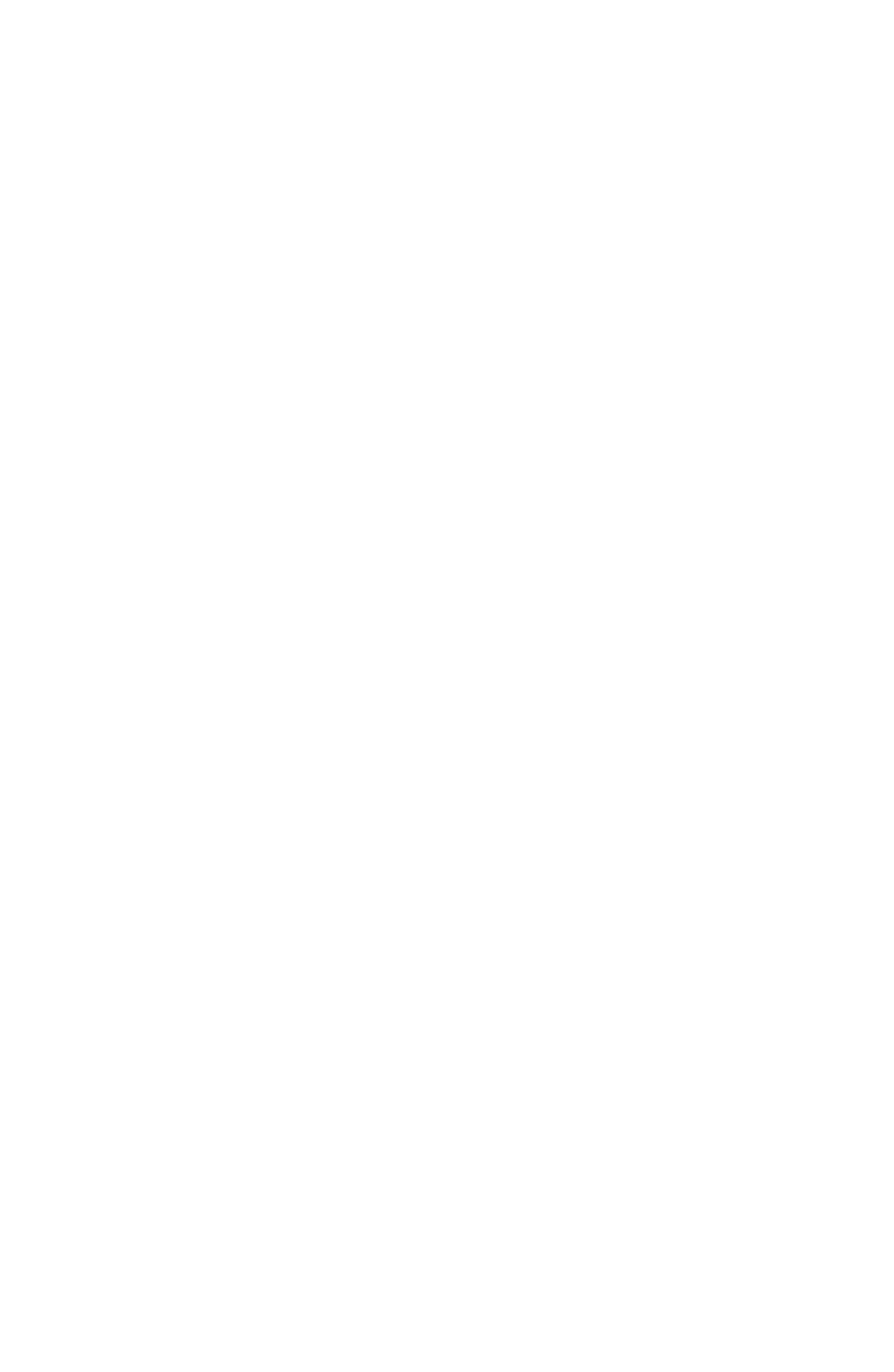Please answer the following question using a single word or phrase: 
How many list markers are there in total?

34